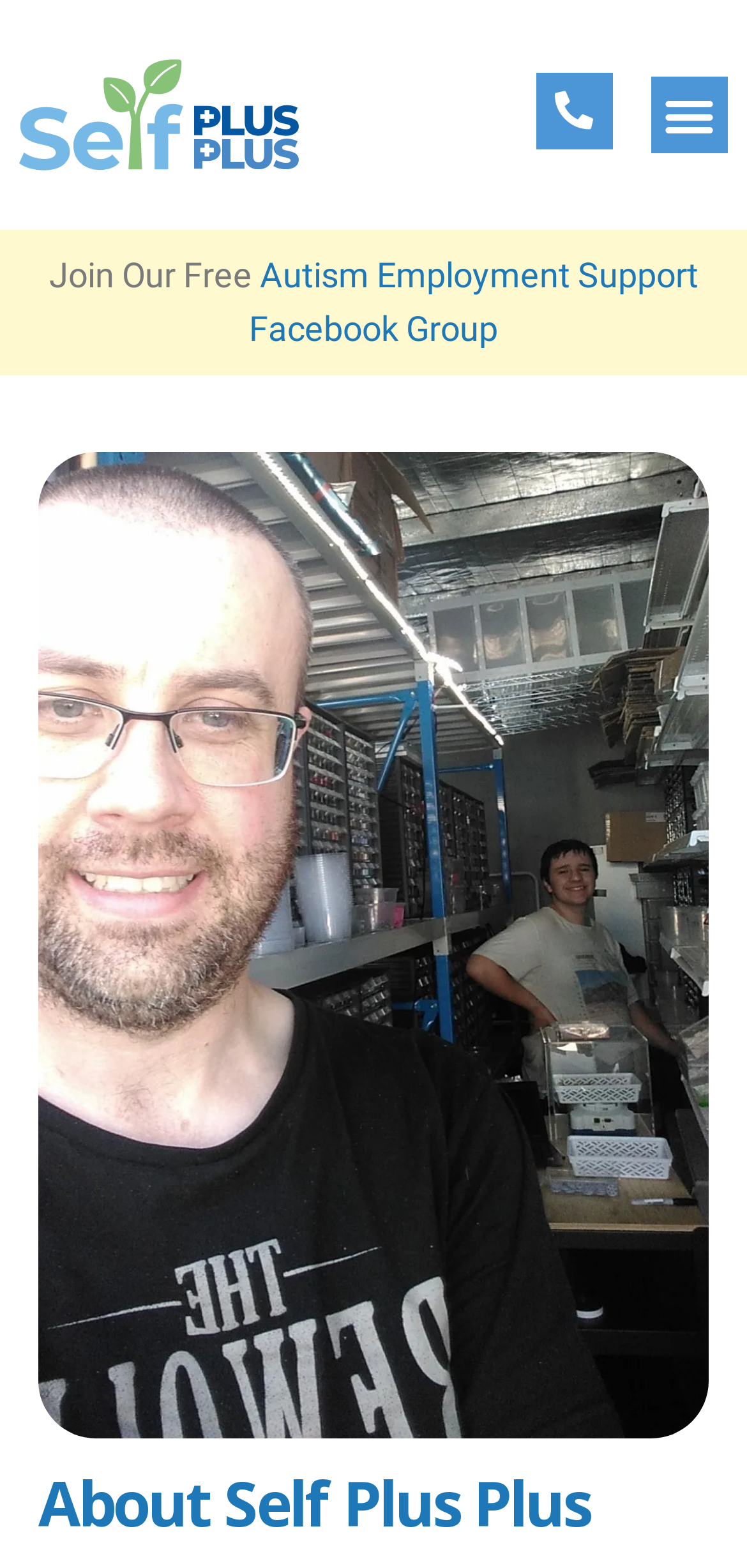Please provide a short answer using a single word or phrase for the question:
What is the main topic of the content below the logo?

About Self Plus Plus